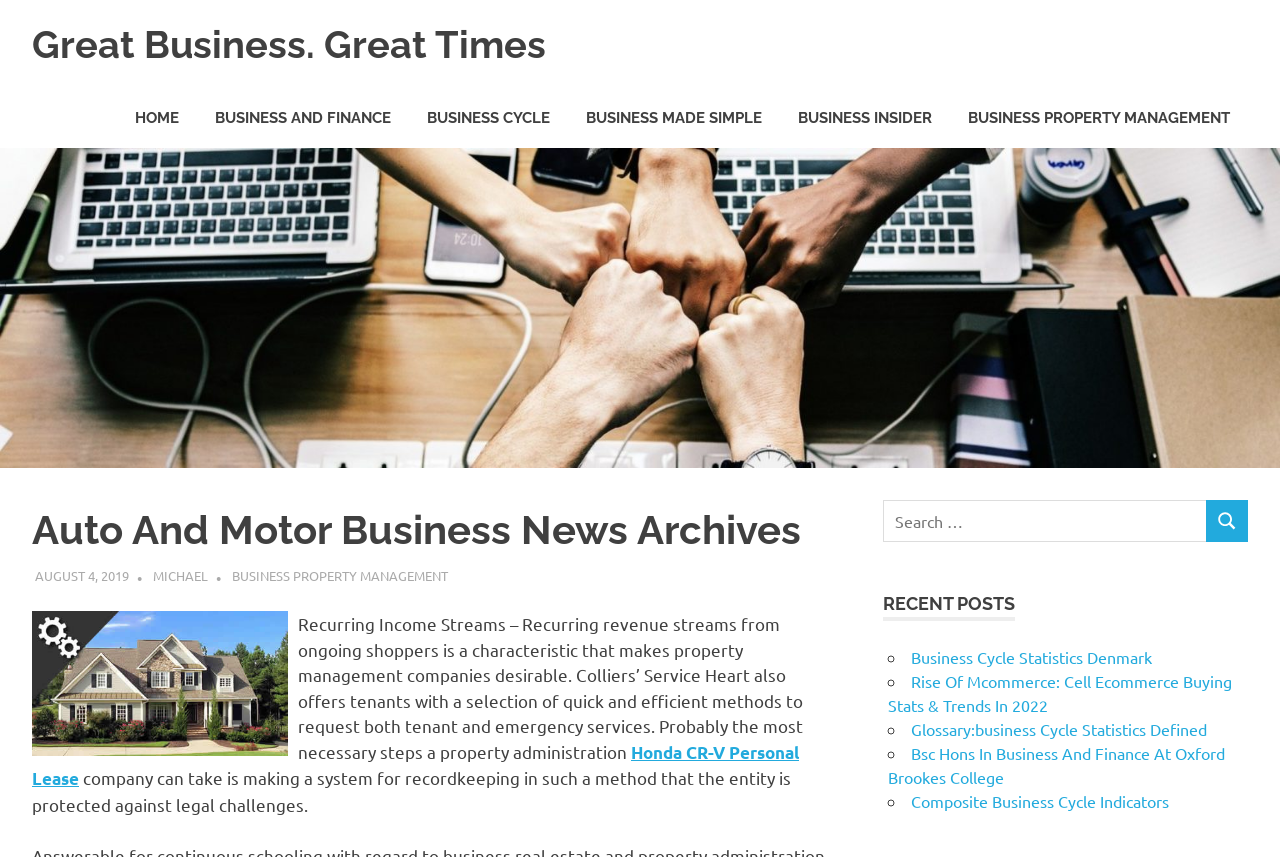Answer the following in one word or a short phrase: 
What is the title of the article below the image?

Recurring Income Streams